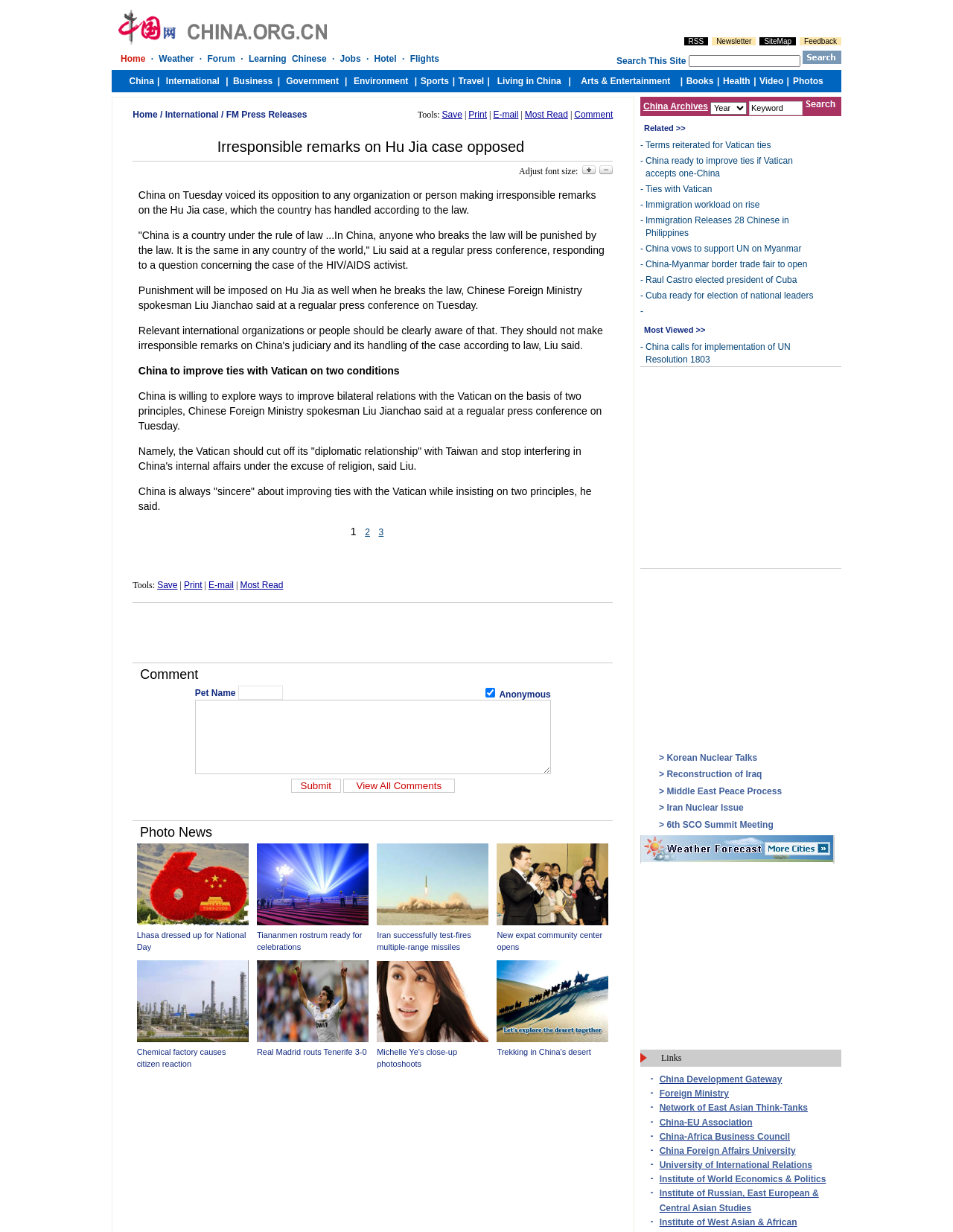What is the purpose of the 'ZoomIn' and 'ZoomOut' links?
Please provide a comprehensive answer to the question based on the webpage screenshot.

I found the 'ZoomIn' and 'ZoomOut' links near the top of the page, and they are likely used to adjust the font size of the article for better readability.